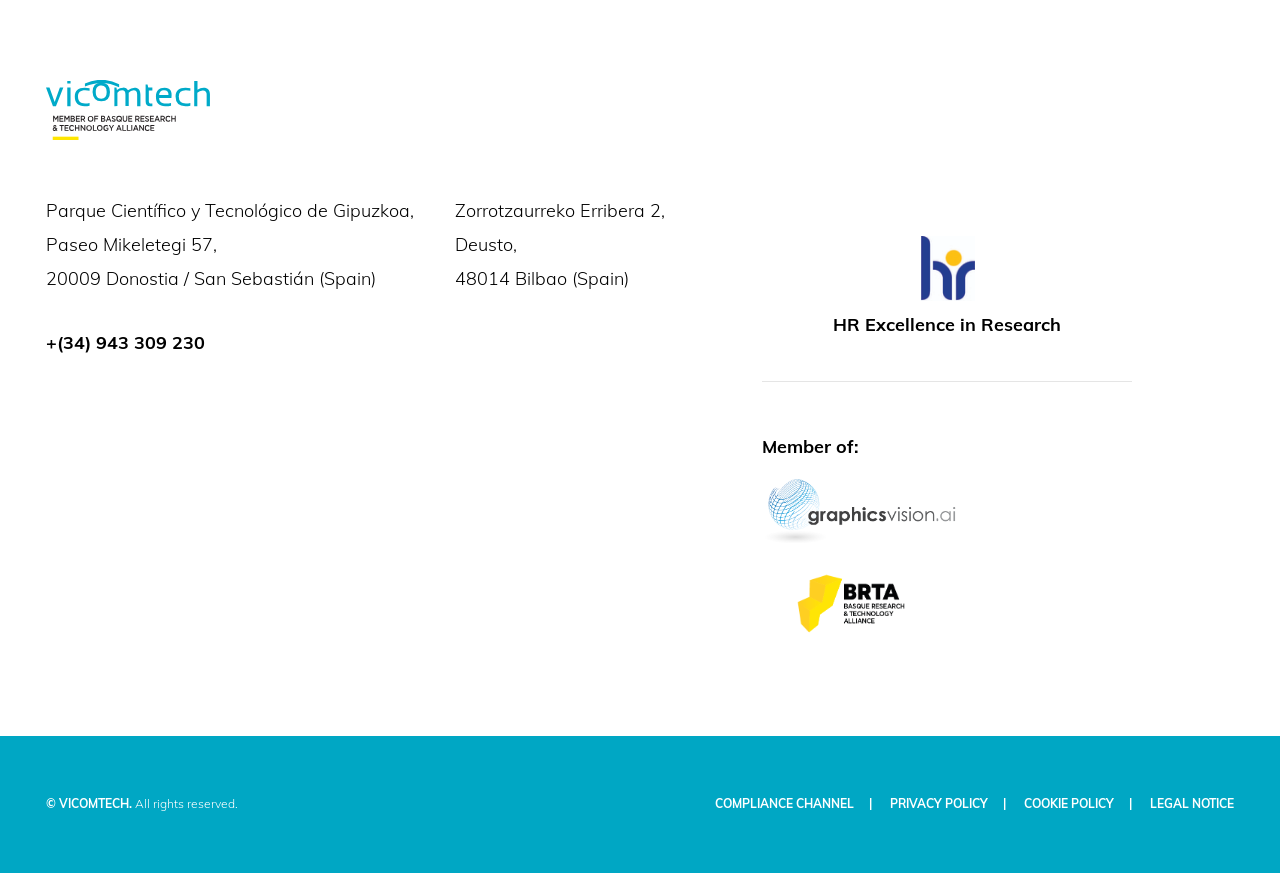Locate the bounding box of the UI element defined by this description: "parent_node: HR Excellence in Research". The coordinates should be given as four float numbers between 0 and 1, formatted as [left, top, right, bottom].

[0.596, 0.602, 0.77, 0.629]